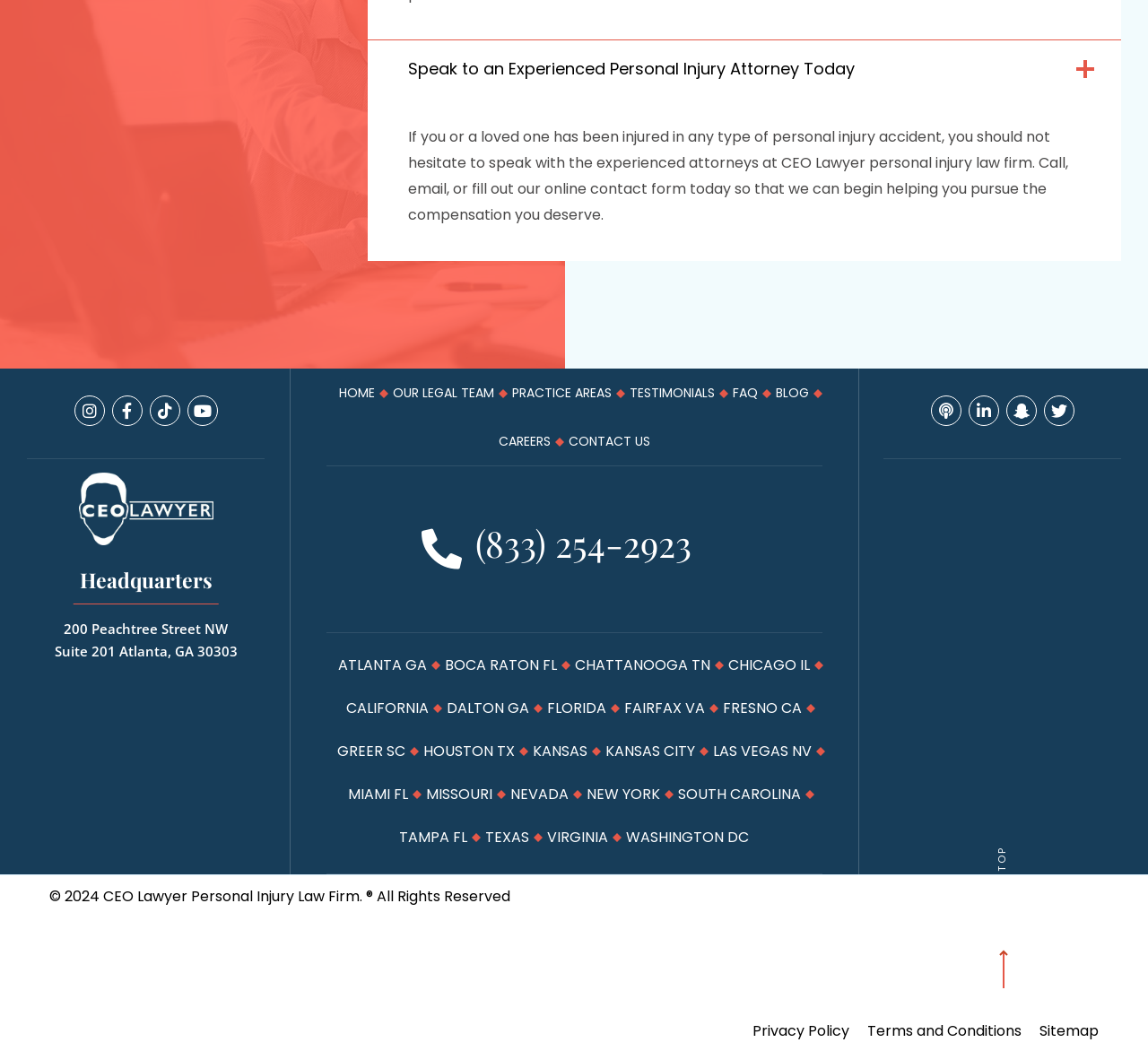What type of law firm is CEO Lawyer?
Please describe in detail the information shown in the image to answer the question.

Based on the webpage, CEO Lawyer is a personal injury law firm, as indicated by the text 'CEO Lawyer Personal Injury Law Firm' and the description 'If you or a loved one has been injured in any type of personal injury accident...'.